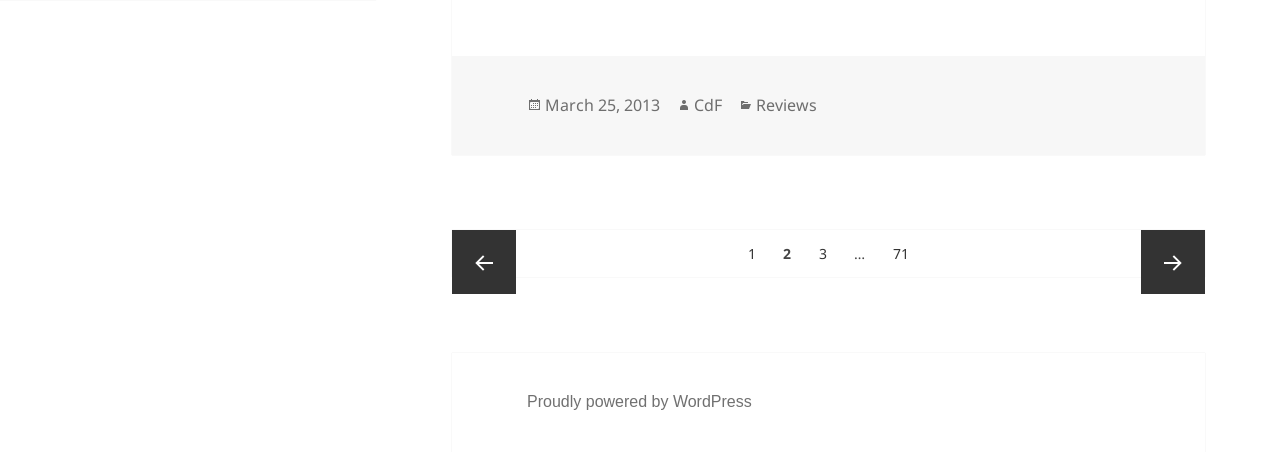Using floating point numbers between 0 and 1, provide the bounding box coordinates in the format (top-left x, top-left y, bottom-right x, bottom-right y). Locate the UI element described here: Reviews

[0.591, 0.208, 0.638, 0.259]